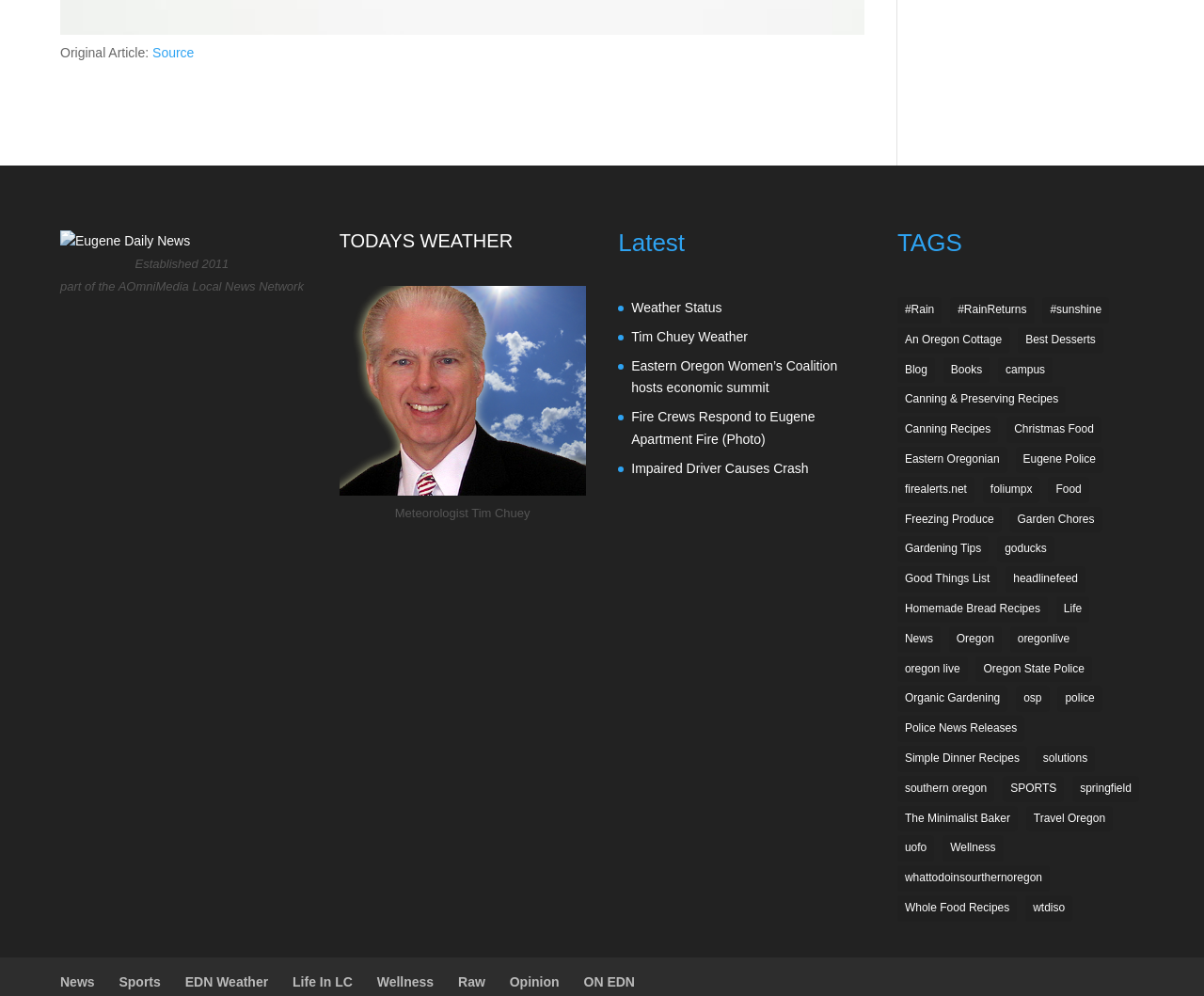Respond with a single word or short phrase to the following question: 
Who is the meteorologist?

Tim Chuey